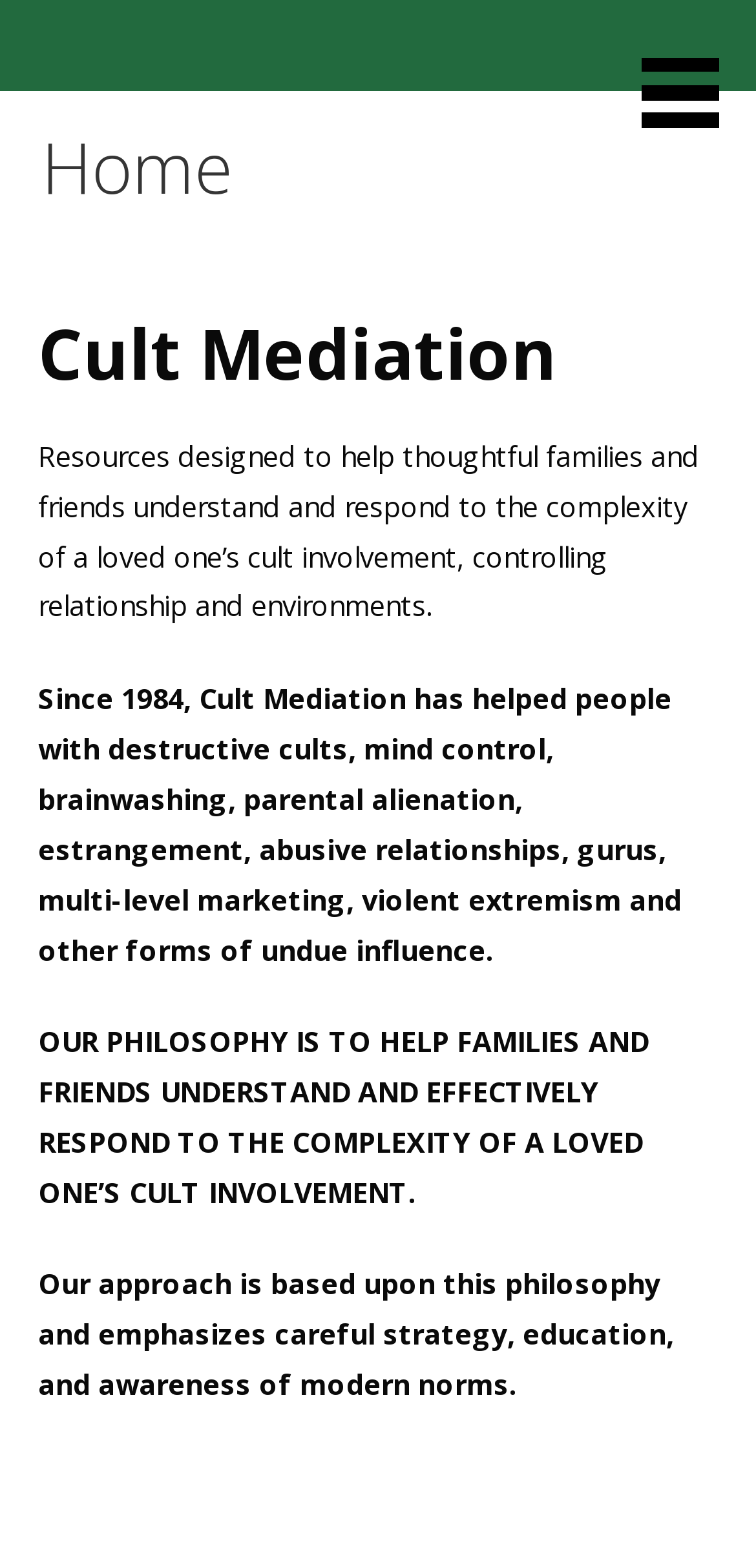Is there a button on the webpage? Based on the image, give a response in one word or a short phrase.

Yes